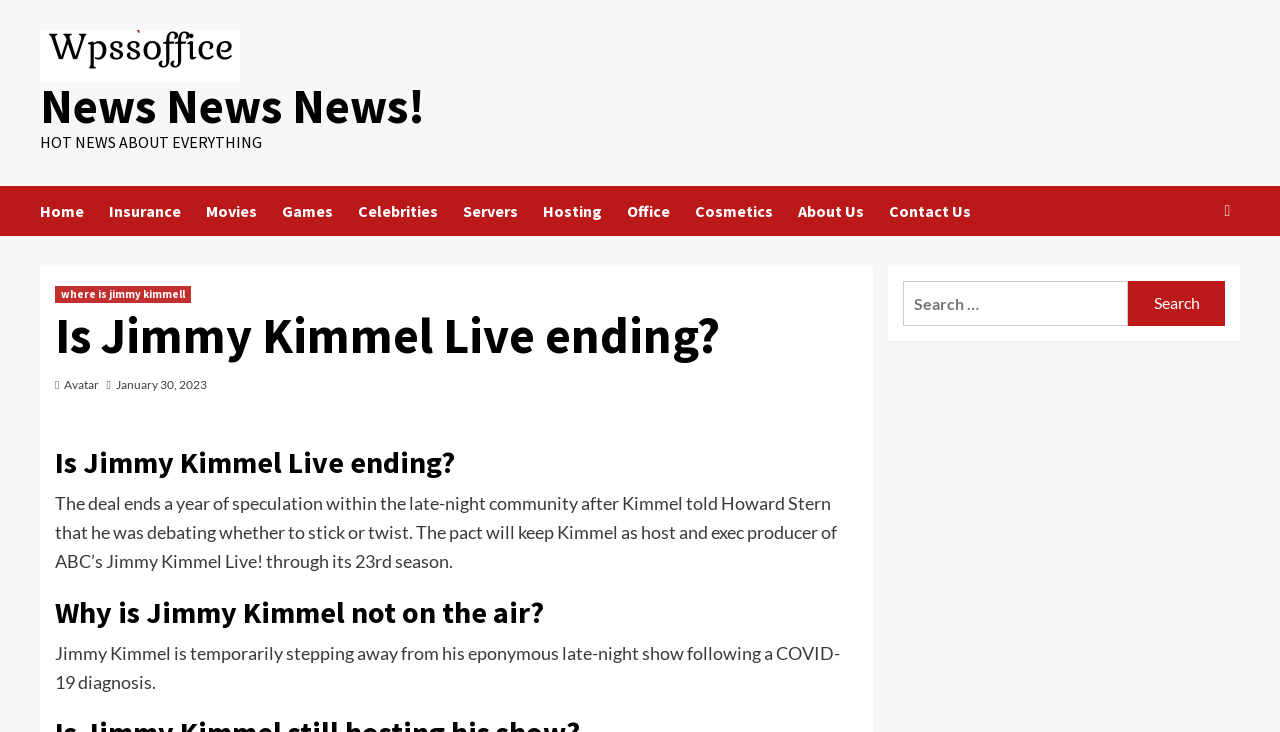Pinpoint the bounding box coordinates of the clickable element needed to complete the instruction: "Check latest news". The coordinates should be provided as four float numbers between 0 and 1: [left, top, right, bottom].

[0.031, 0.041, 0.188, 0.112]